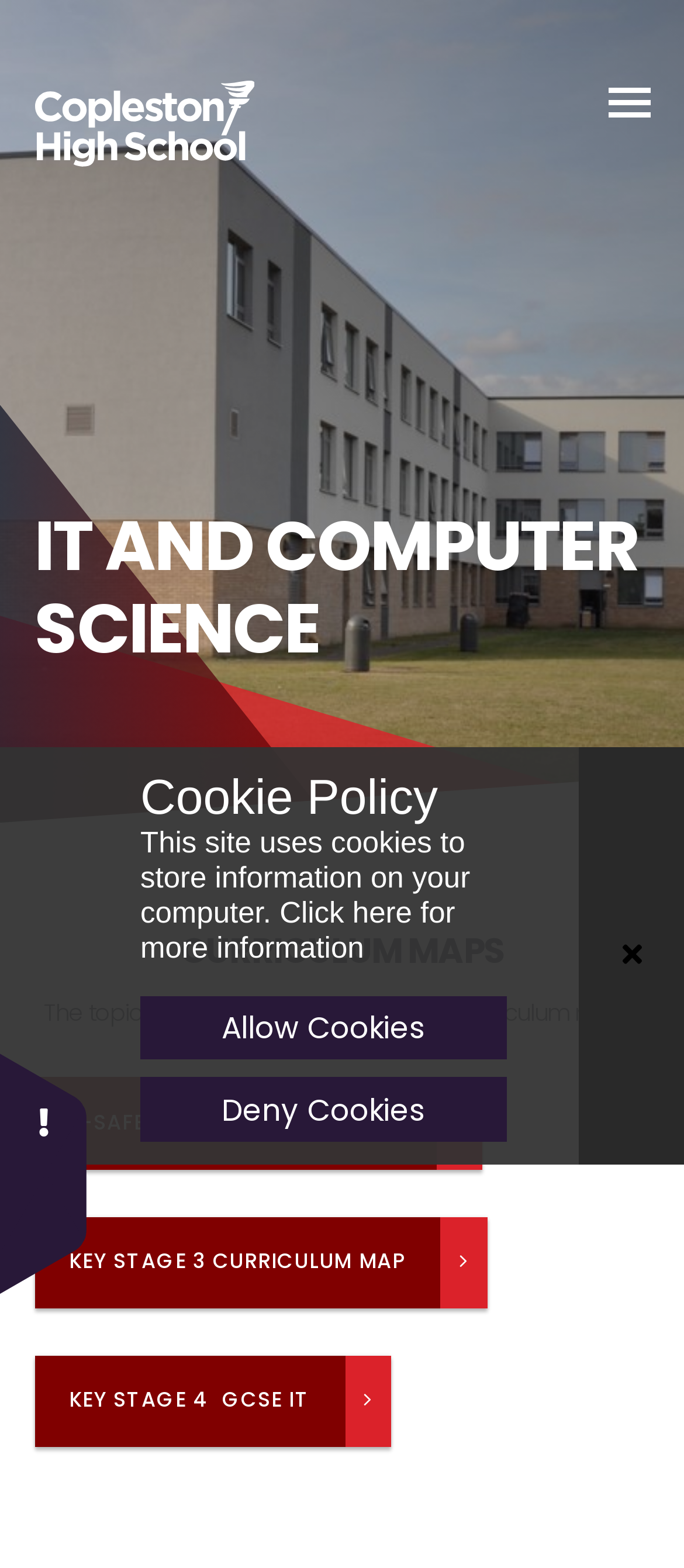Provide the text content of the webpage's main heading.

IT AND COMPUTER SCIENCE